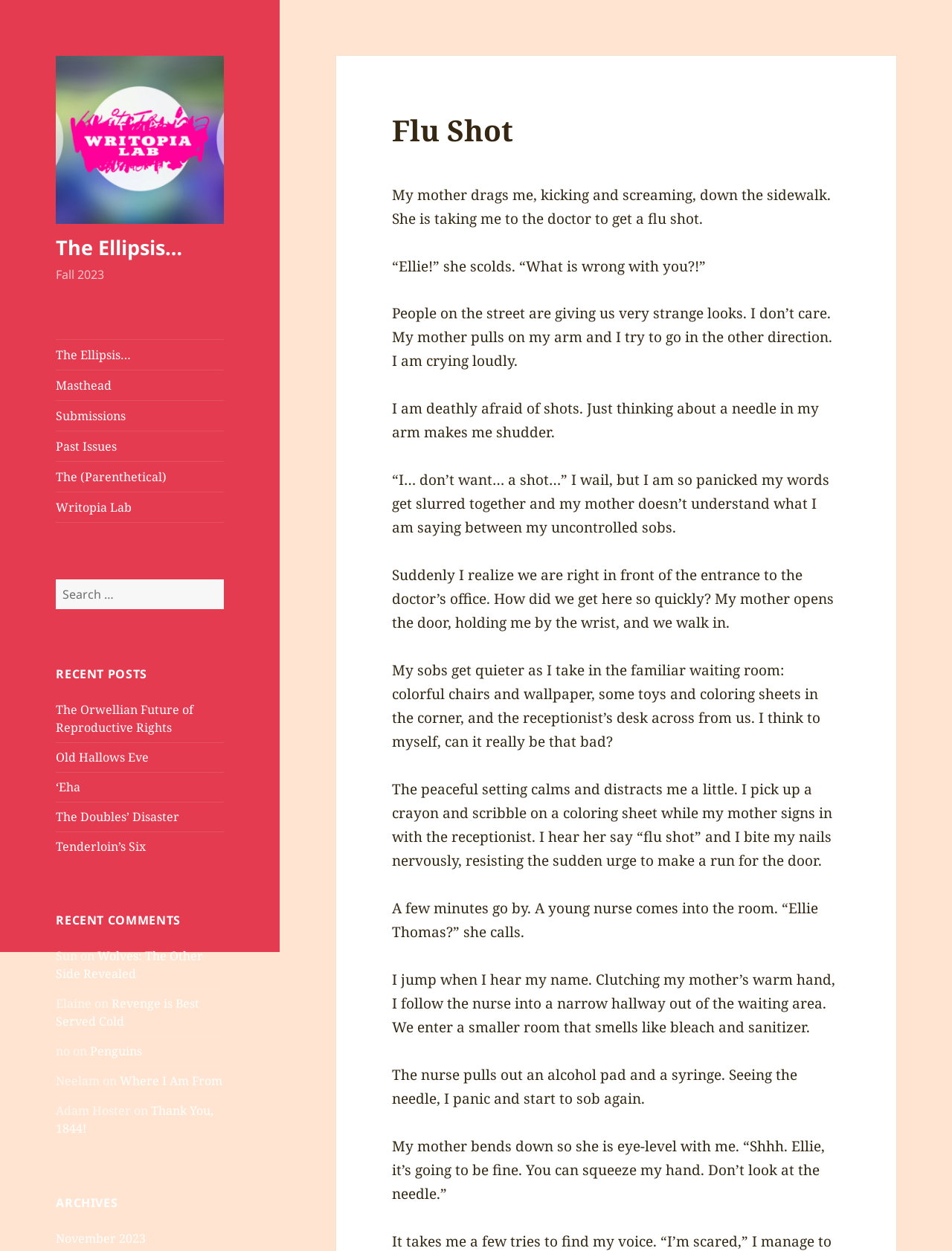Determine the bounding box coordinates of the area to click in order to meet this instruction: "Click the 'November 2023' link".

[0.059, 0.983, 0.153, 0.996]